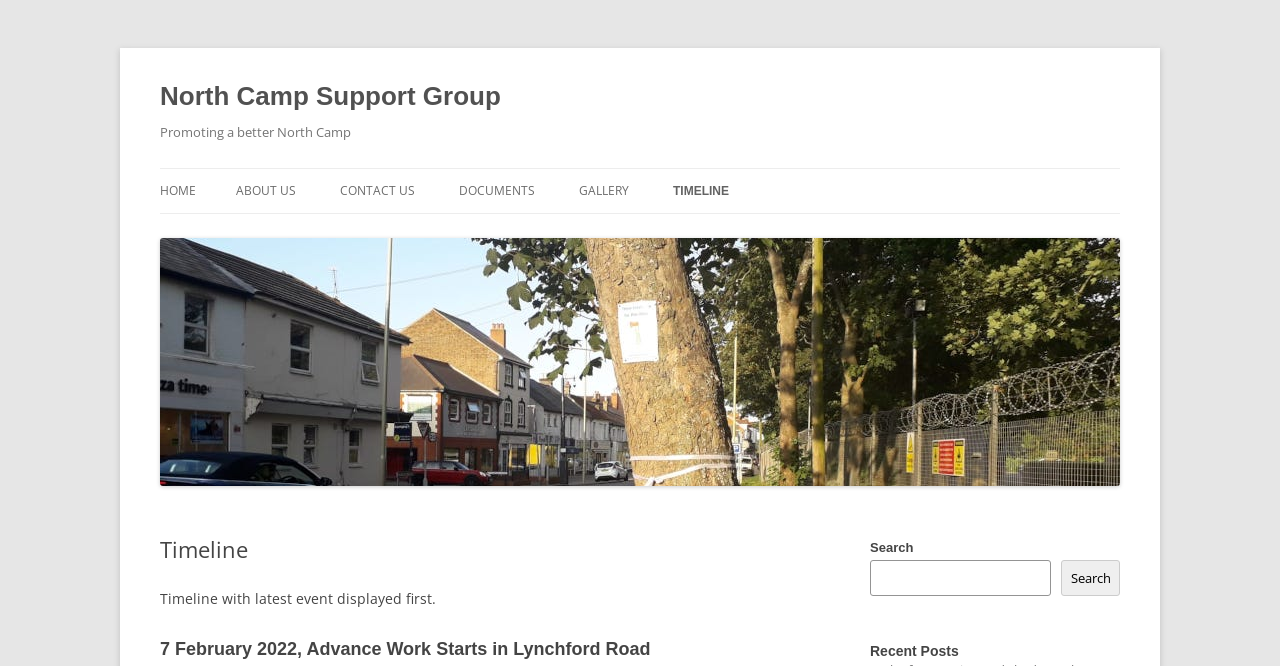Using the image as a reference, answer the following question in as much detail as possible:
What is the latest event displayed on the timeline?

The timeline section of the webpage displays a heading '7 February 2022, Advance Work Starts in Lynchford Road', which suggests that this is the latest event displayed on the timeline.